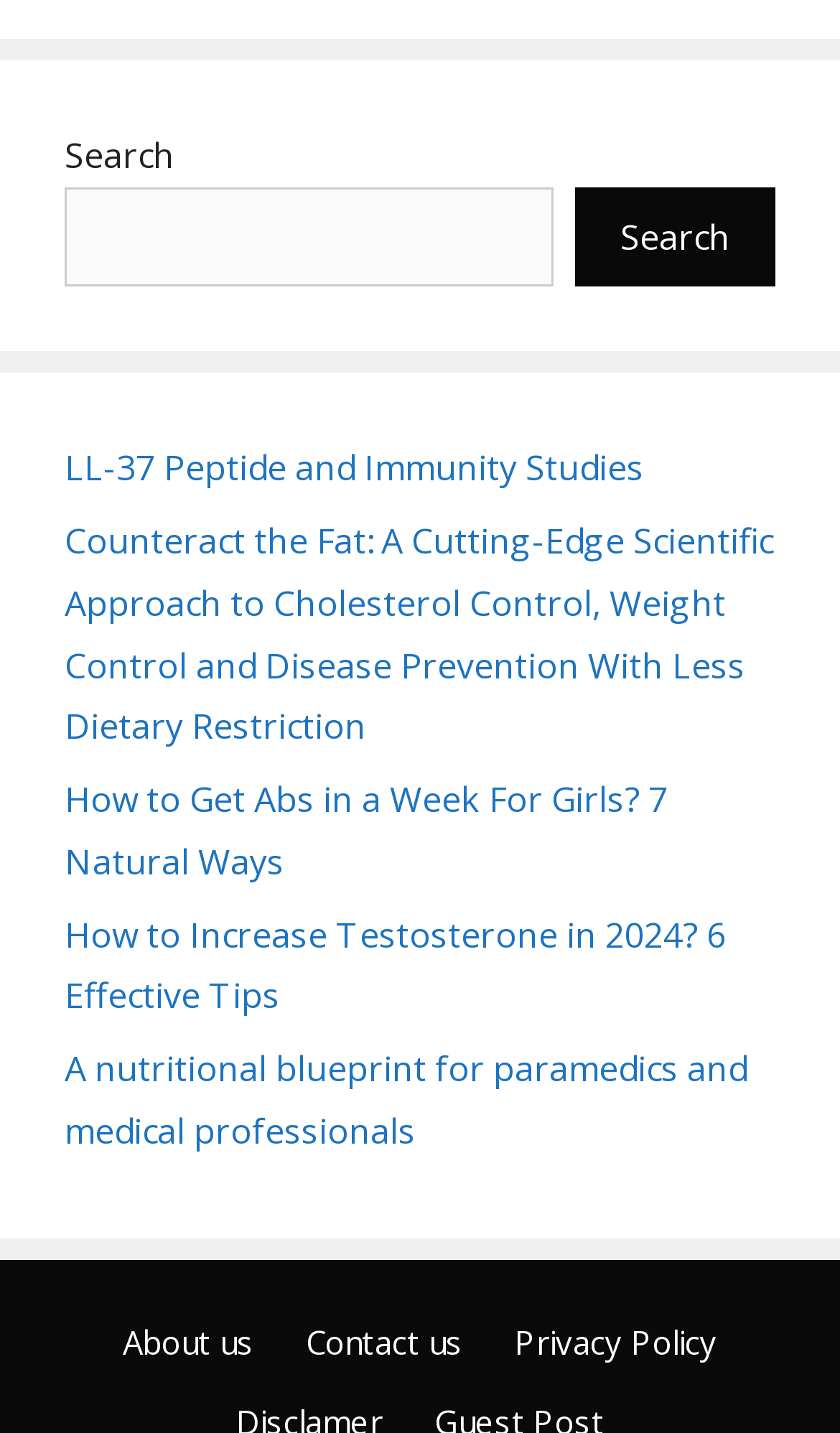Pinpoint the bounding box coordinates of the element you need to click to execute the following instruction: "Read about LL-37 Peptide and Immunity Studies". The bounding box should be represented by four float numbers between 0 and 1, in the format [left, top, right, bottom].

[0.077, 0.31, 0.767, 0.343]